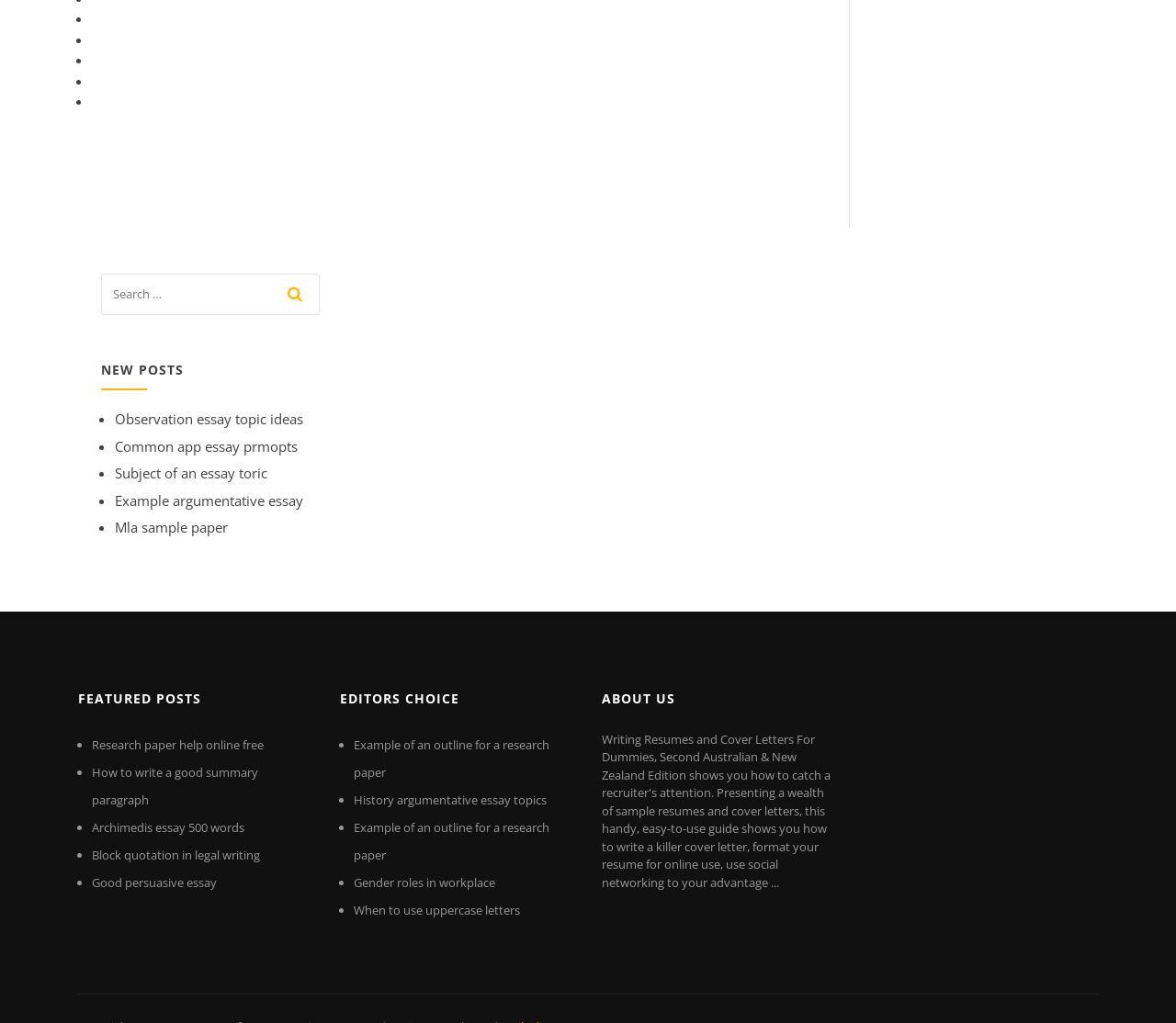What is the 'ABOUT US' section about?
Refer to the image and give a detailed answer to the query.

The 'ABOUT US' section is a heading located at the bottom of the webpage, and it is likely to contain information about the website, its purpose, and its creators.